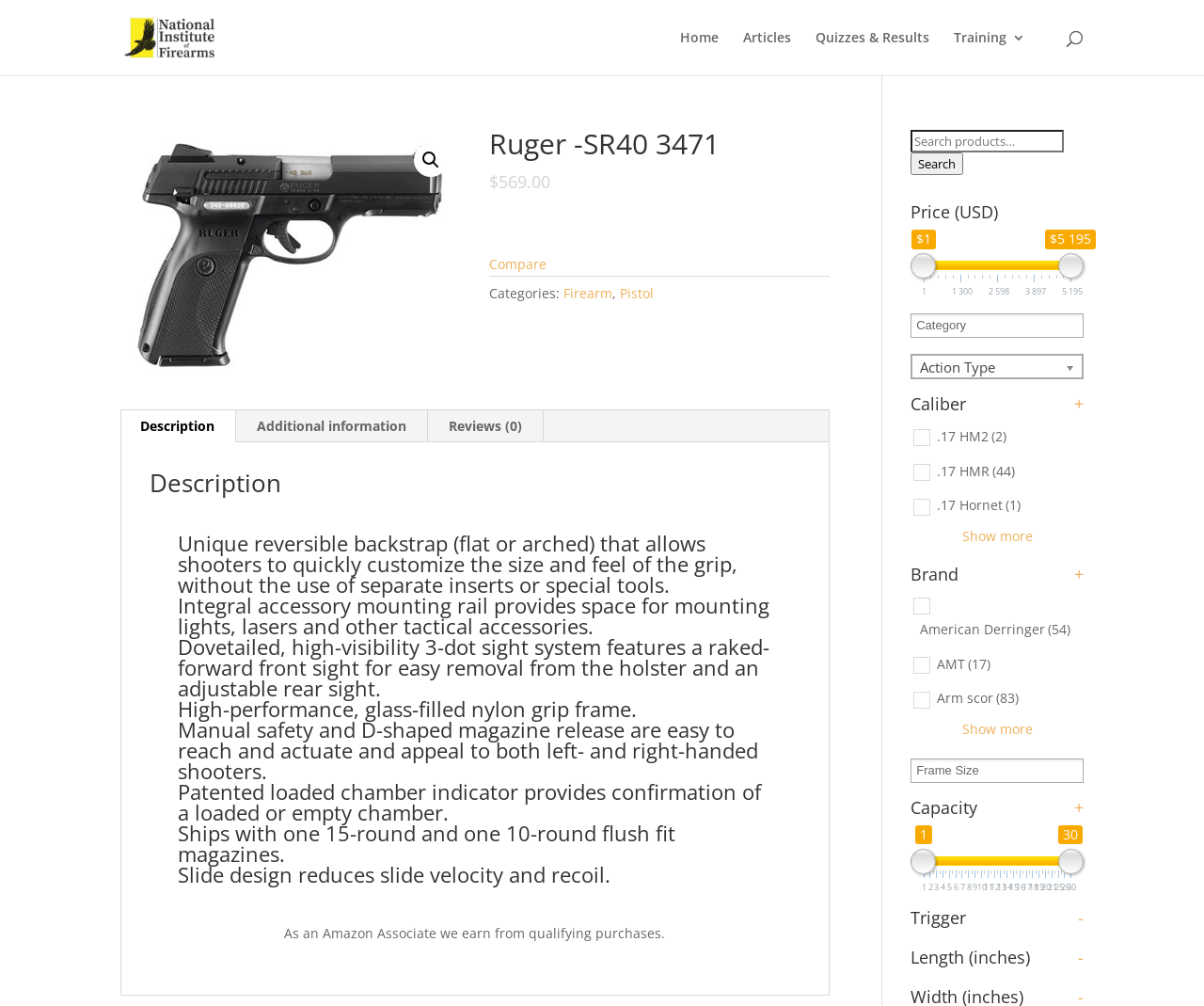Find the coordinates for the bounding box of the element with this description: "alt="National Institute of Firearms"".

[0.103, 0.027, 0.178, 0.045]